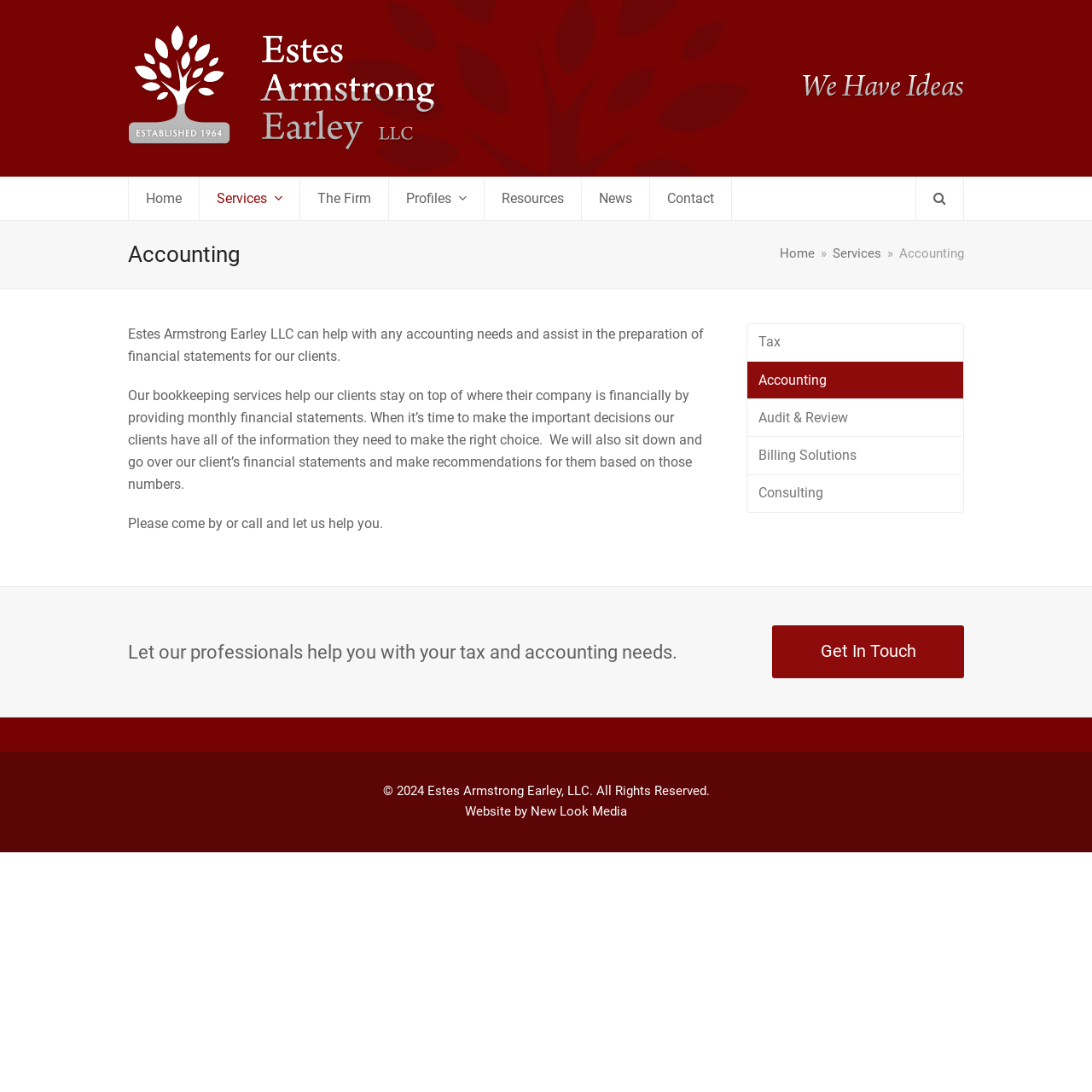Determine the bounding box coordinates of the region I should click to achieve the following instruction: "Get in touch with the firm". Ensure the bounding box coordinates are four float numbers between 0 and 1, i.e., [left, top, right, bottom].

[0.707, 0.572, 0.883, 0.621]